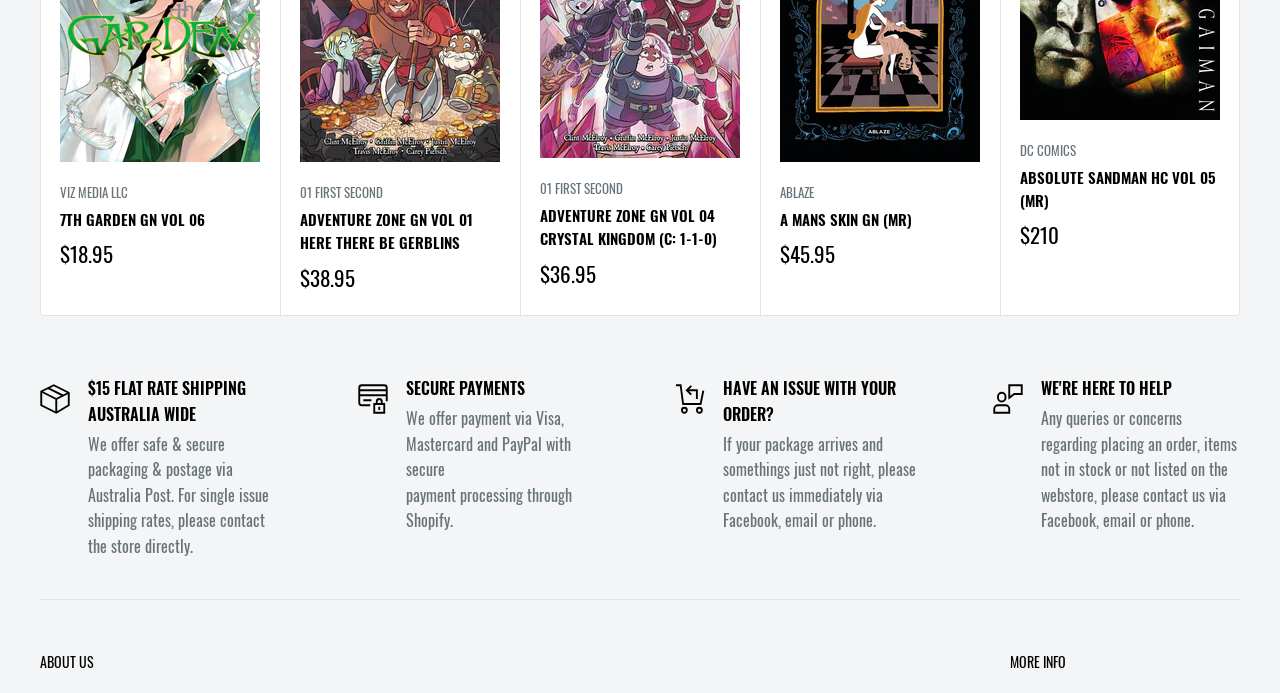What is the price of 7TH GARDEN GN VOL 06?
Please utilize the information in the image to give a detailed response to the question.

The price of 7TH GARDEN GN VOL 06 can be found next to the link '7TH GARDEN GN VOL 06' which is $18.95.